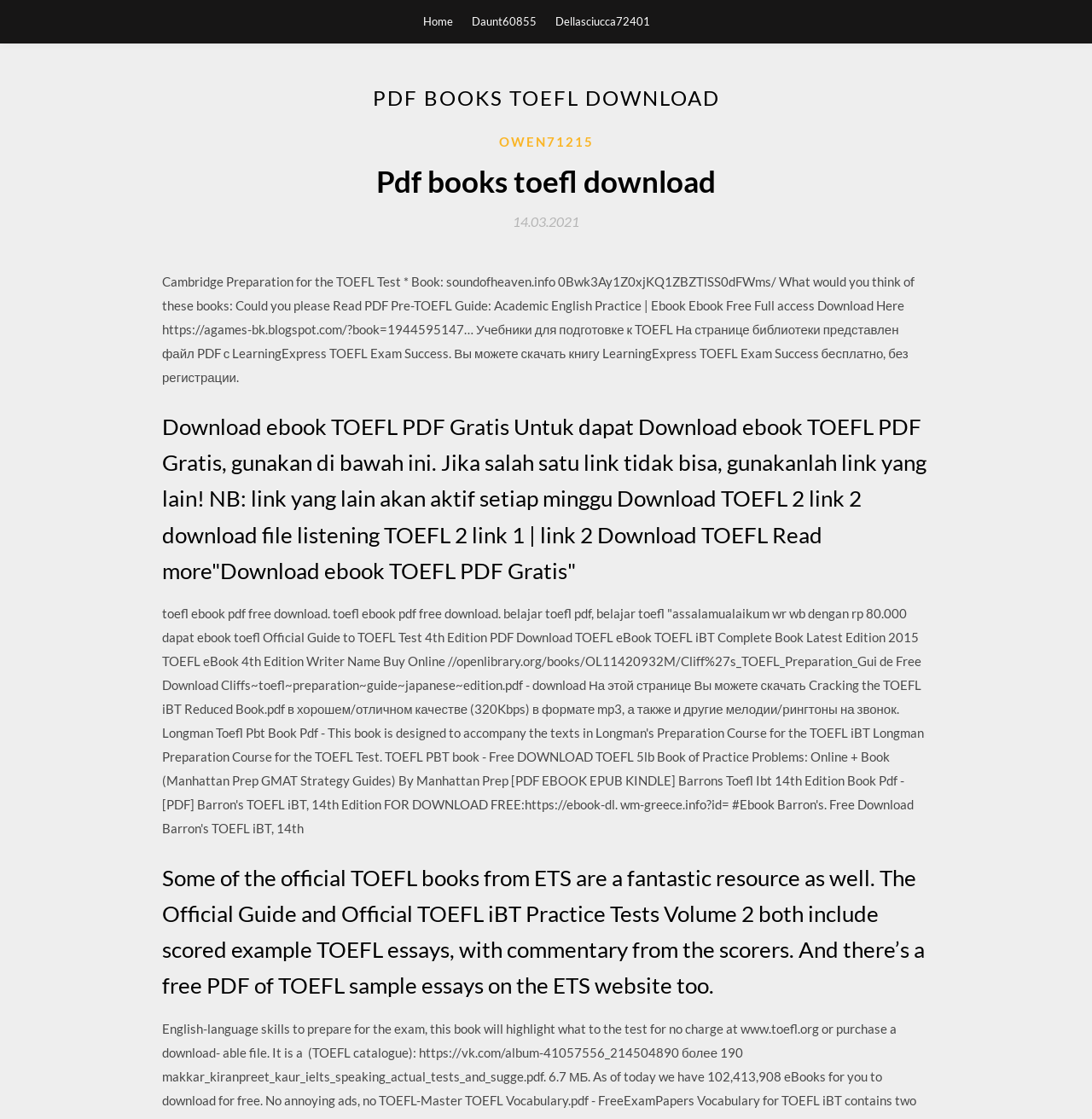By analyzing the image, answer the following question with a detailed response: What is the name of the website that provides a free PDF of TOEFL sample essays?

The answer can be found in the heading element with the text 'Some of the official TOEFL books from ETS are a fantastic resource as well...' which suggests that the website that provides a free PDF of TOEFL sample essays is the ETS website.